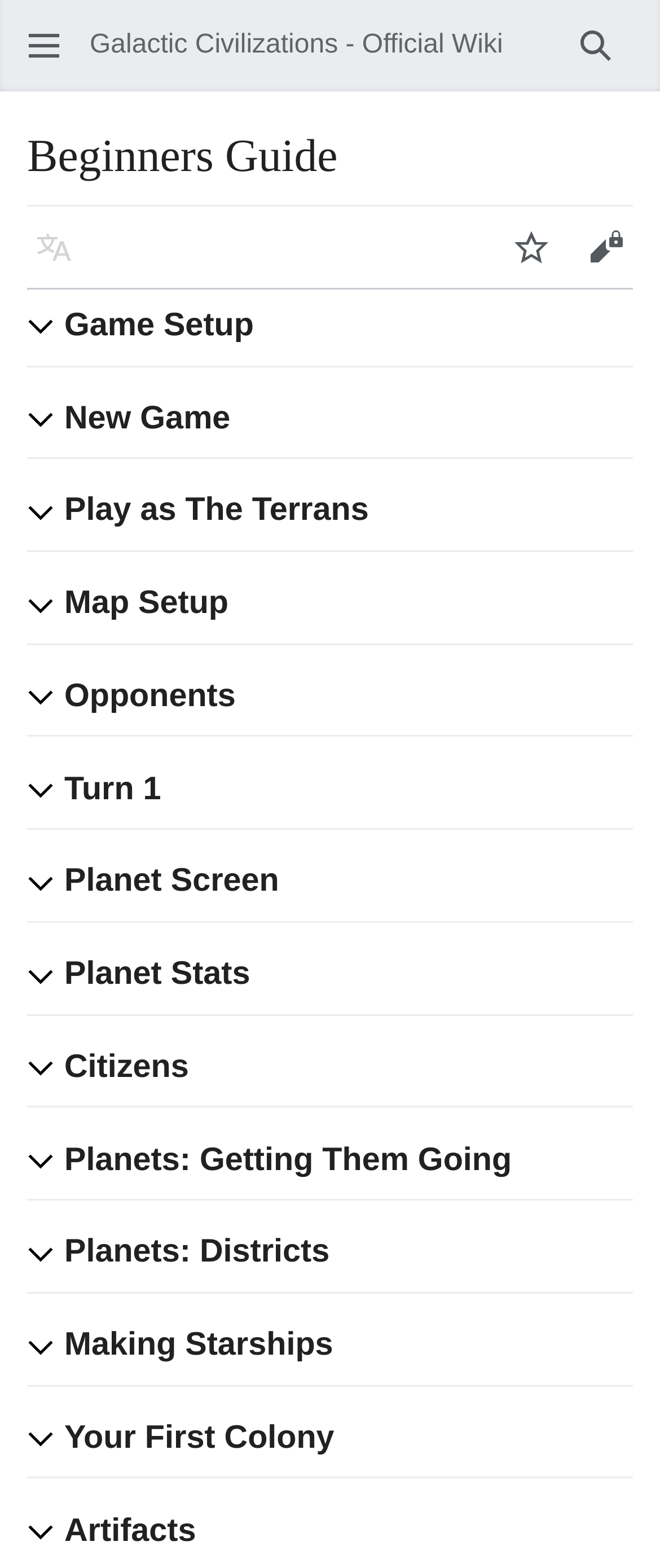Determine the bounding box coordinates for the clickable element to execute this instruction: "Collapse the Turn 1 section". Provide the coordinates as four float numbers between 0 and 1, i.e., [left, top, right, bottom].

[0.097, 0.491, 0.959, 0.518]